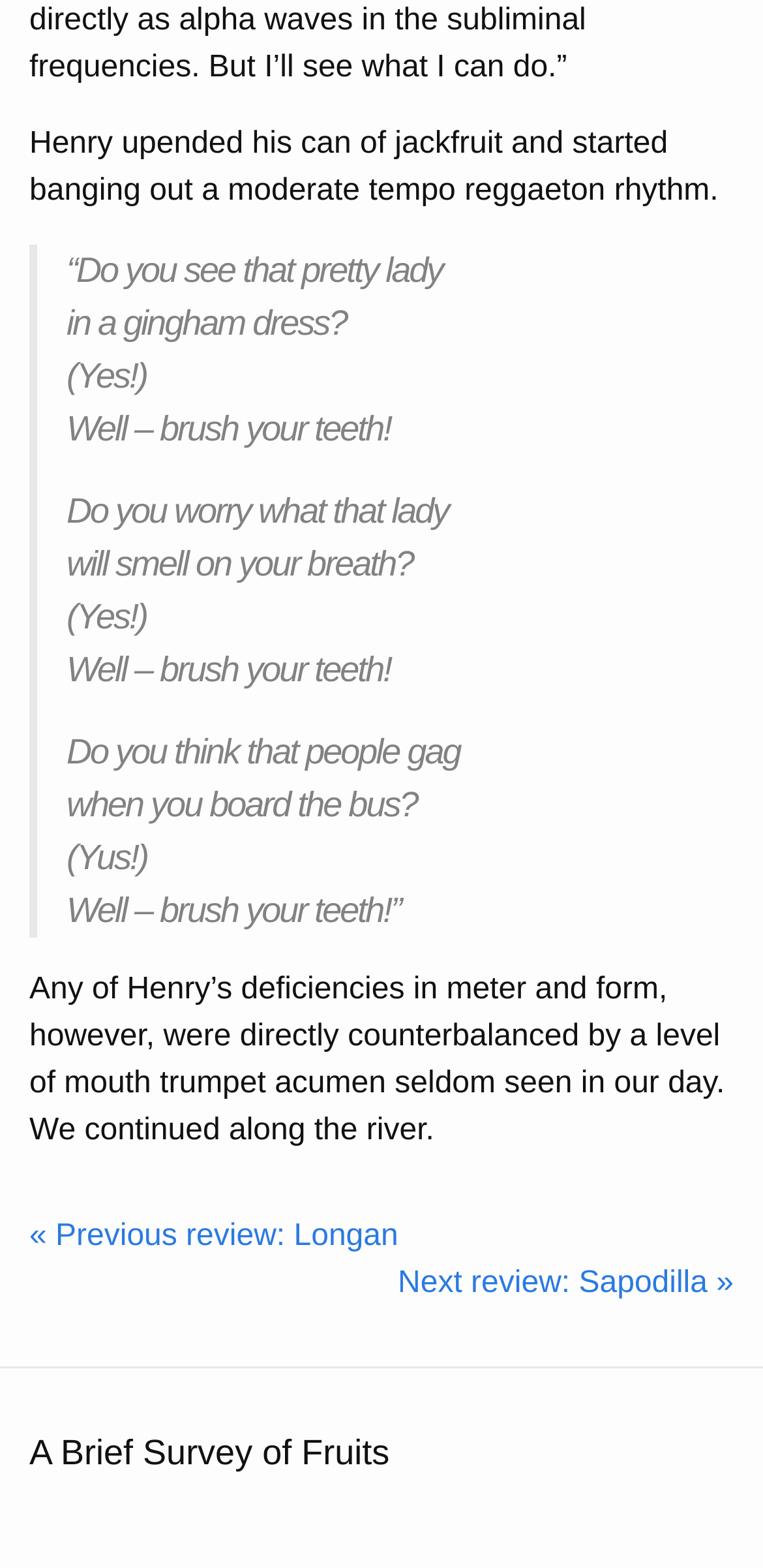What is the tone of the text?
Refer to the screenshot and respond with a concise word or phrase.

humorous